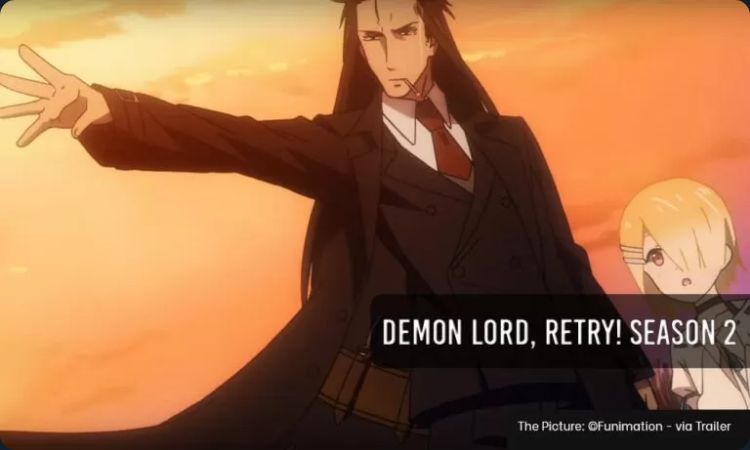Generate an in-depth description of the image.

The image depicts a dramatic scene from the anime "Demon Lord, Retry!" Season 2, featuring the main character striking a powerful pose against a vibrant sunset backdrop. He stands confidently, extending one arm outward in a commanding gesture, while showcasing his smartly tailored black coat. Beside him, a young girl with blonde hair and a curious expression watches intently, emphasizing the dynamic between the two characters. The caption at the bottom reads "DEMON LORD, RETRY! SEASON 2," indicating the focus of this captivating visual. The image is attributed to Funimation, hinting at its promotional nature for the series.